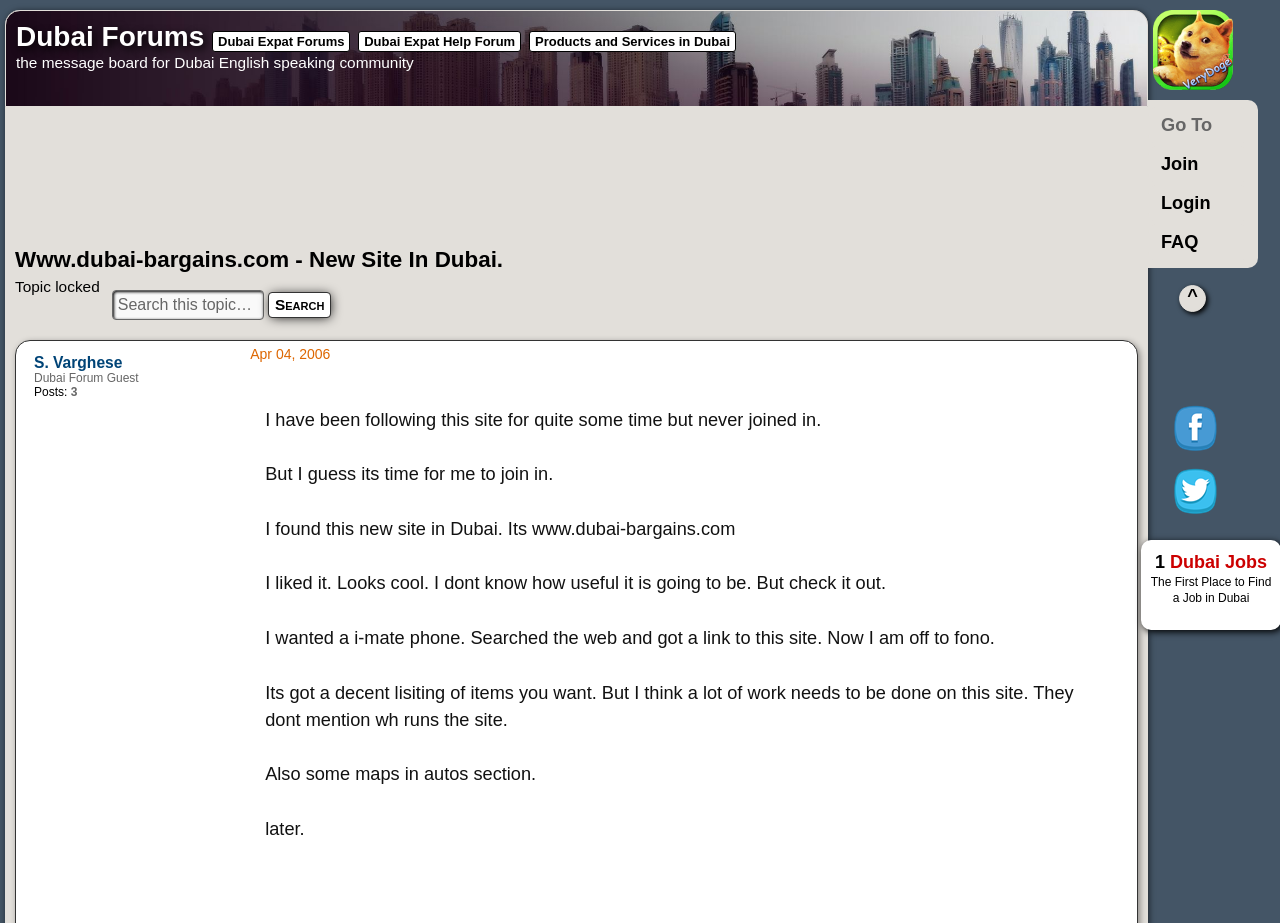Find the bounding box coordinates of the element to click in order to complete the given instruction: "Click on Dubai Forums."

[0.012, 0.023, 0.16, 0.057]